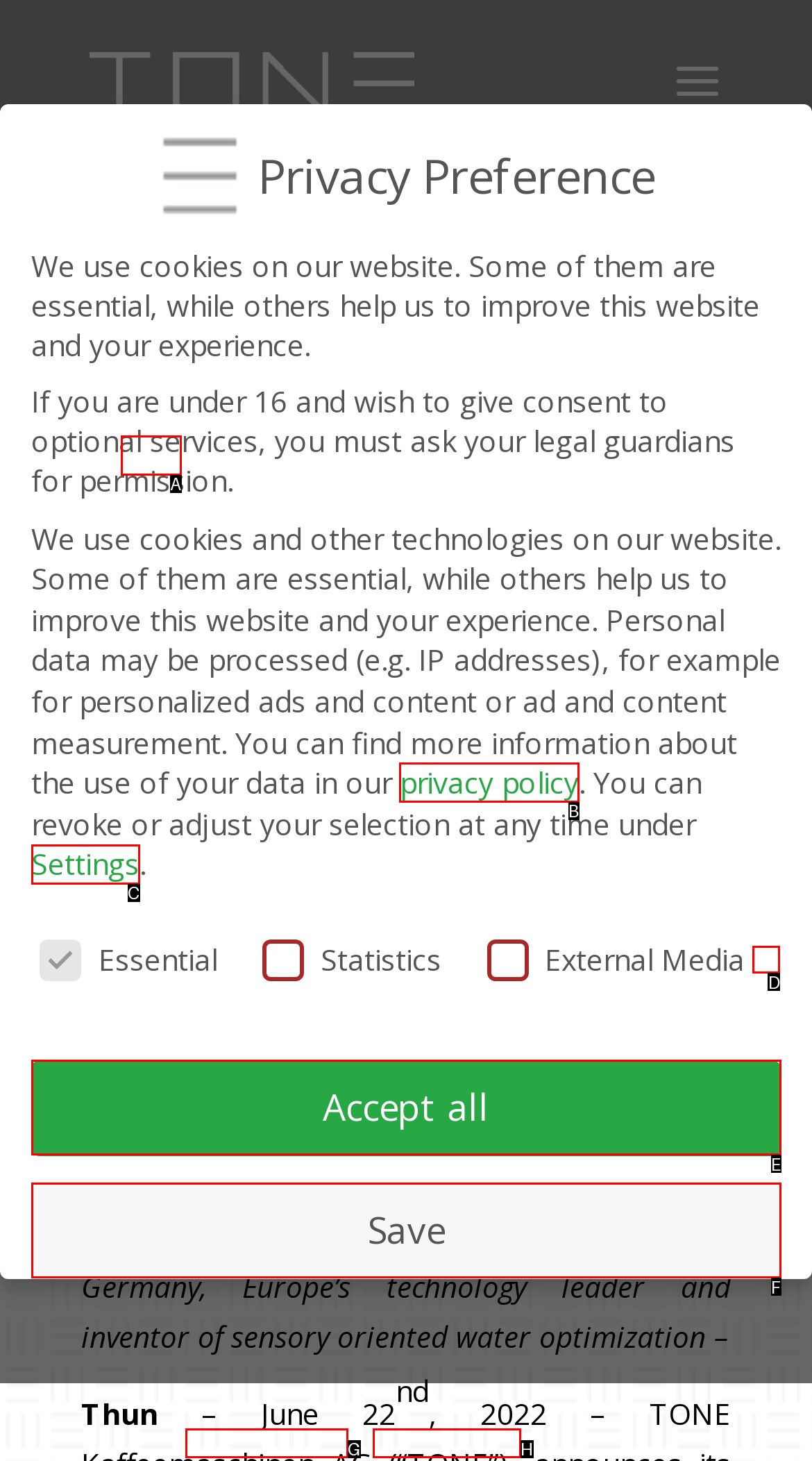Point out the HTML element I should click to achieve the following: Visit the privacy policy page Reply with the letter of the selected element.

B